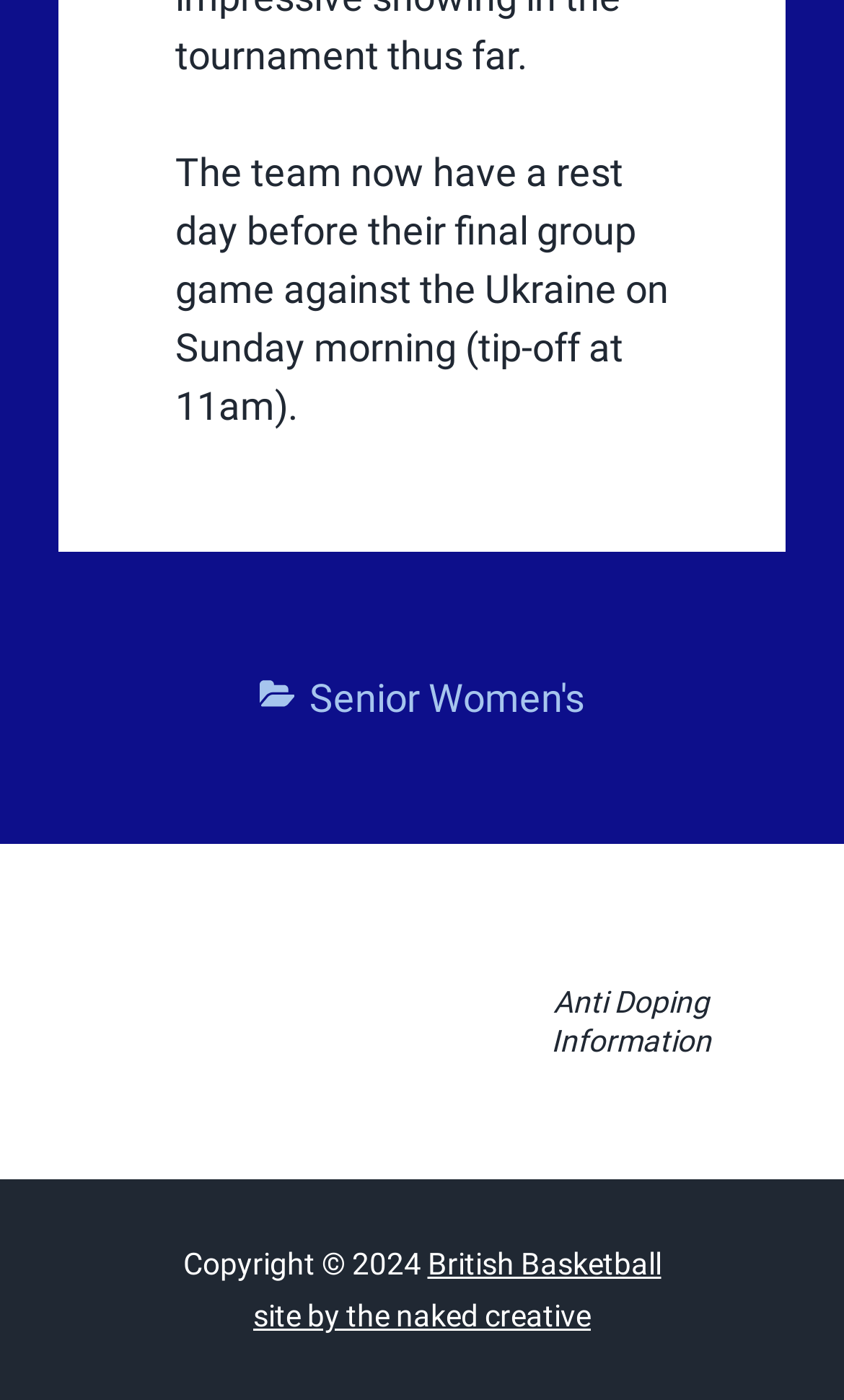Provide your answer in a single word or phrase: 
What is the name of the organization that created the site?

the naked creative